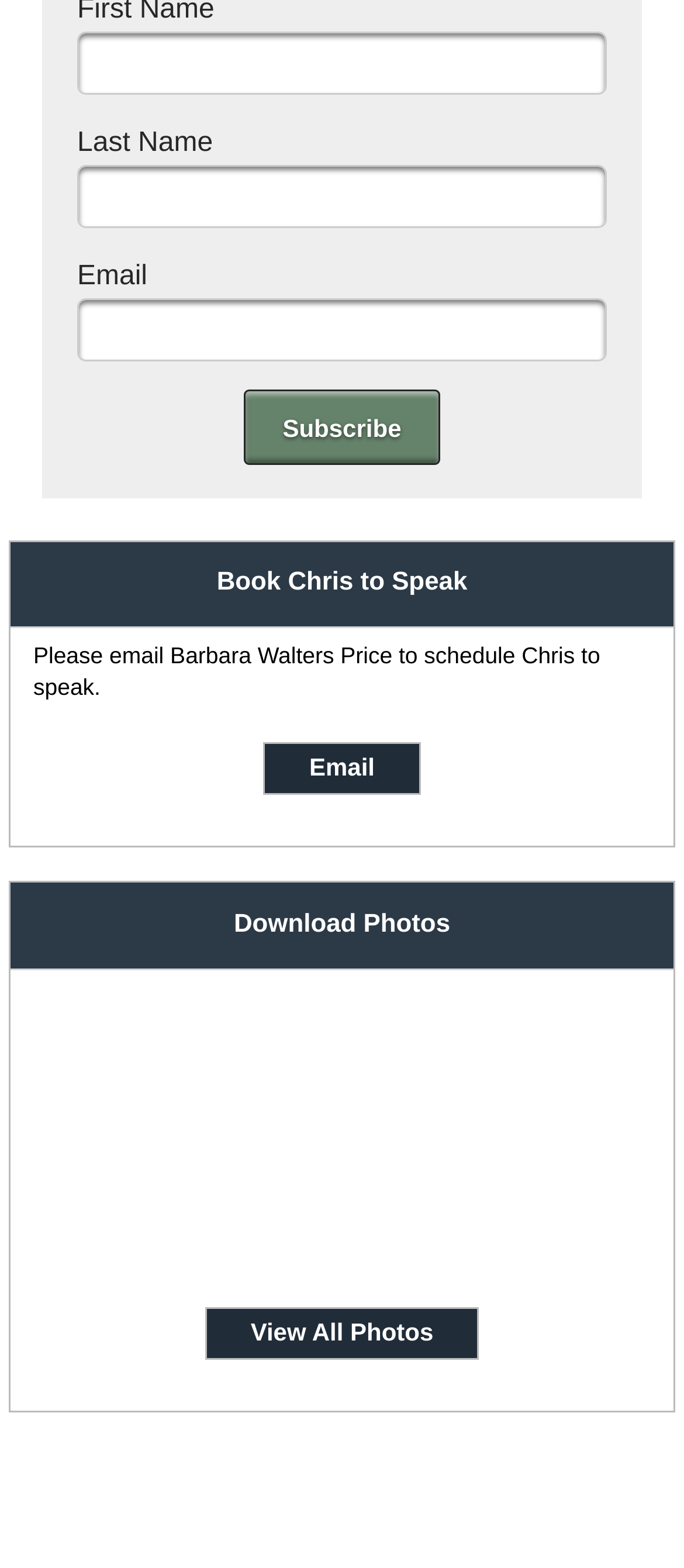Please mark the clickable region by giving the bounding box coordinates needed to complete this instruction: "Enter last name".

[0.113, 0.106, 0.887, 0.146]